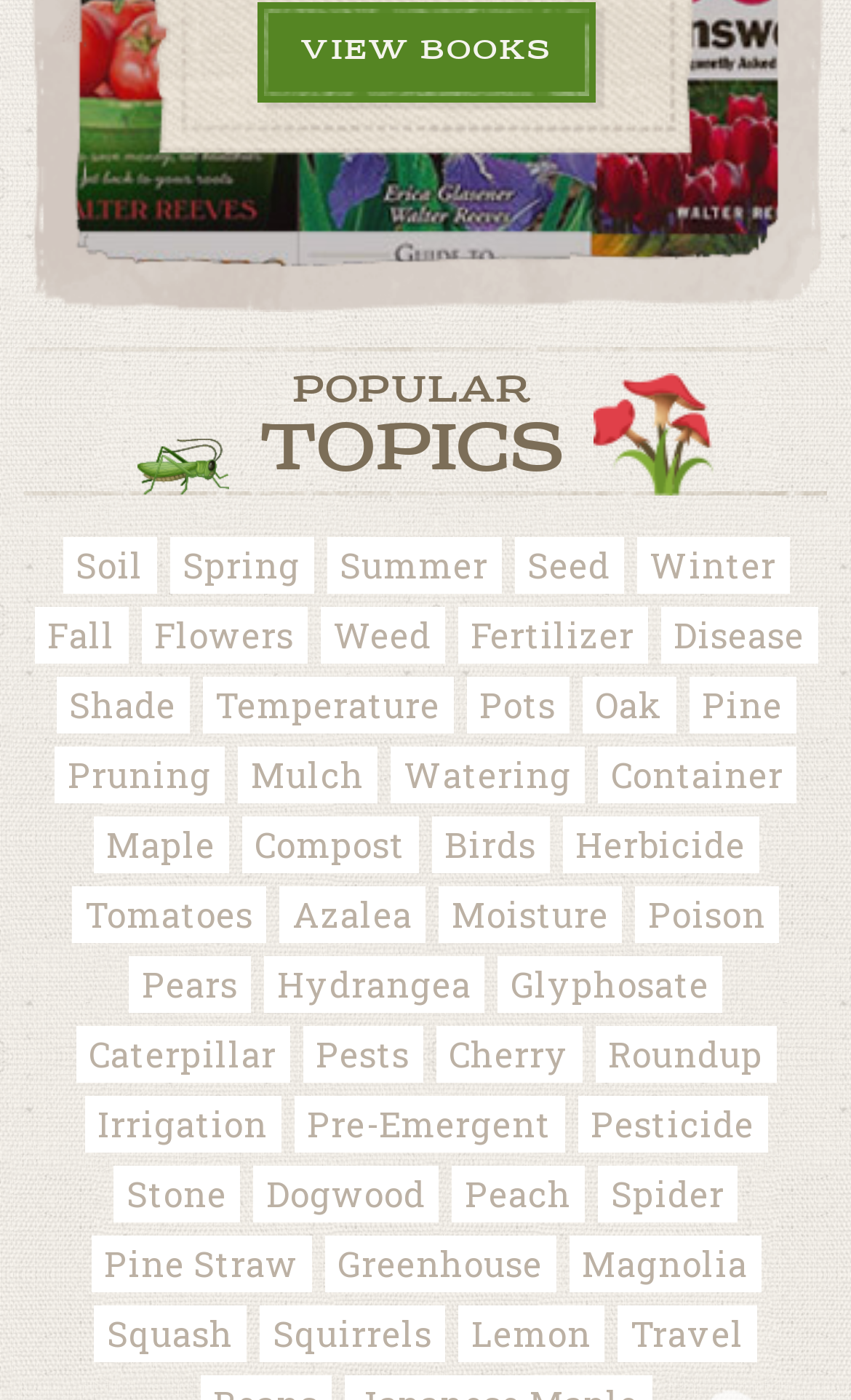Identify and provide the bounding box coordinates of the UI element described: "Impact Lab". The coordinates should be formatted as [left, top, right, bottom], with each number being a float between 0 and 1.

None